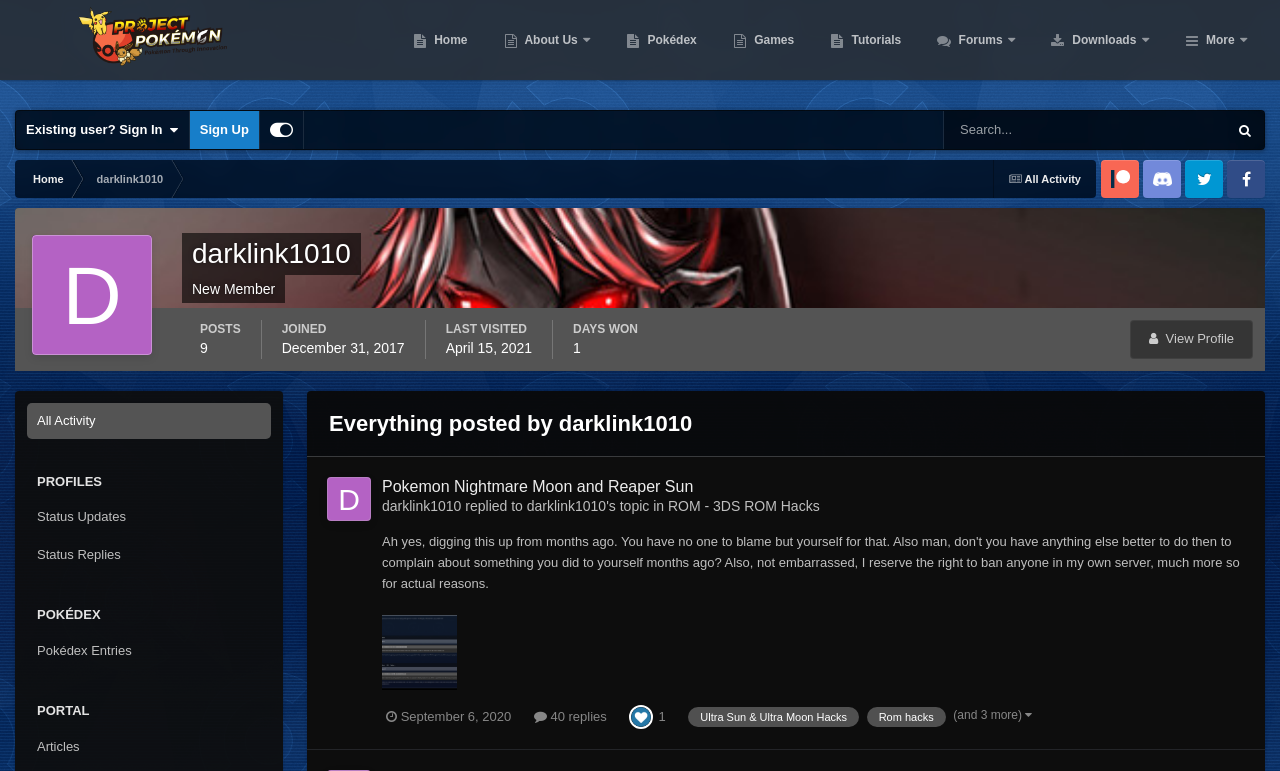Identify the bounding box coordinates for the element you need to click to achieve the following task: "Search". Provide the bounding box coordinates as four float numbers between 0 and 1, in the form [left, top, right, bottom].

[0.738, 0.144, 0.863, 0.193]